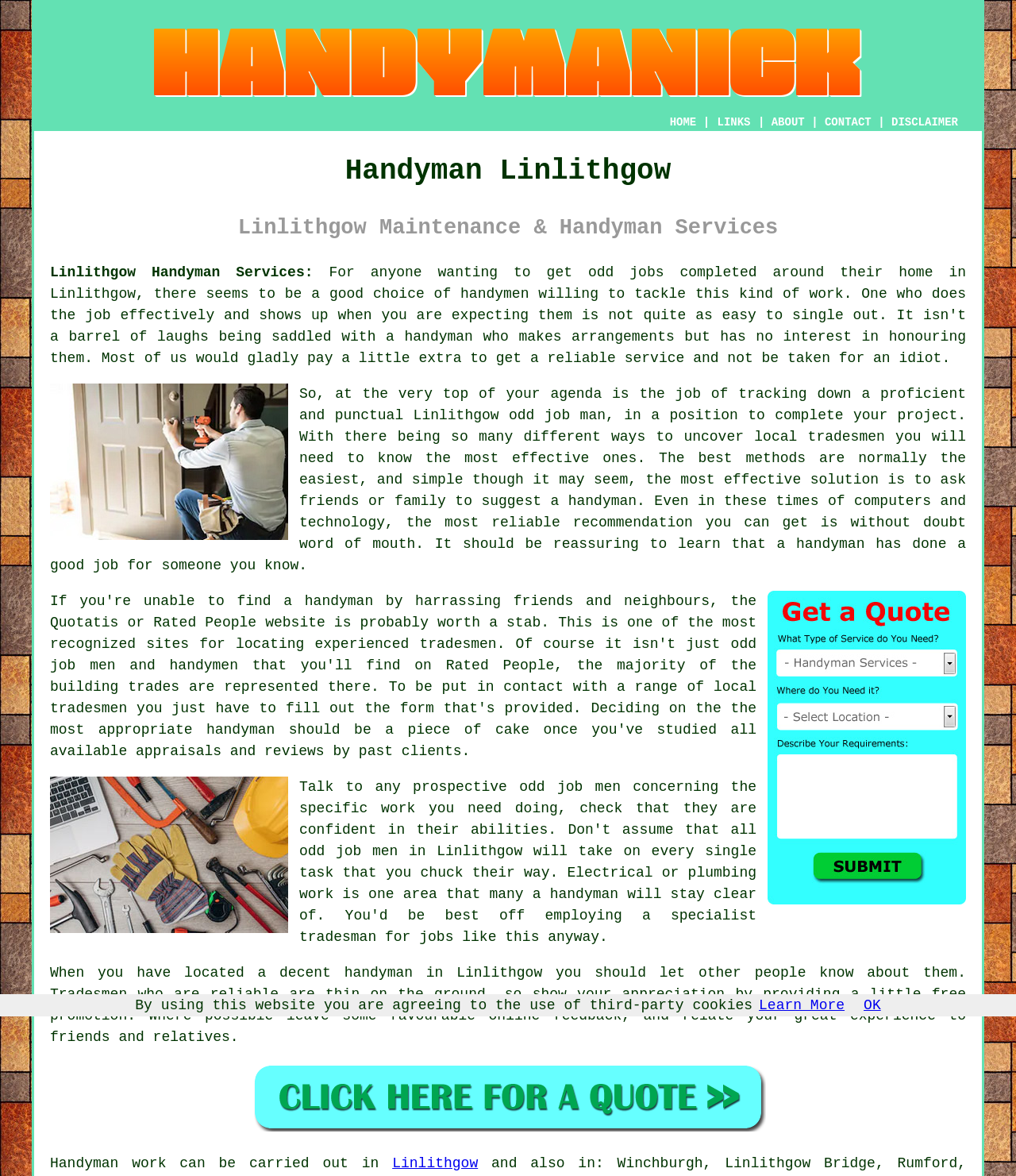Identify the coordinates of the bounding box for the element described below: "odd job men in Linlithgow". Return the coordinates as four float numbers between 0 and 1: [left, top, right, bottom].

[0.295, 0.717, 0.514, 0.731]